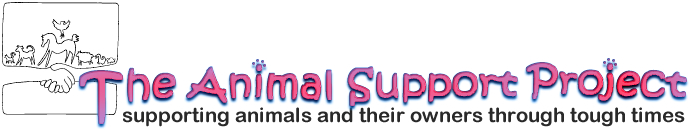Break down the image and describe every detail you can observe.

This image prominently features the logo of "The Animal Support Project," a compassionate initiative dedicated to supporting animals and their owners during challenging times. The design includes a hand-drawn illustration depicting various animals alongside a pair of hands, symbolizing care and support. The text of the logo is artistically styled, reading "The Animal Support Project" in vibrant pink and blue hues, with a tagline beneath it that emphasizes the project's commitment to providing help to those in need. This image captures the essence of a community-focused organization striving to make a positive impact on the lives of pets and their guardians.